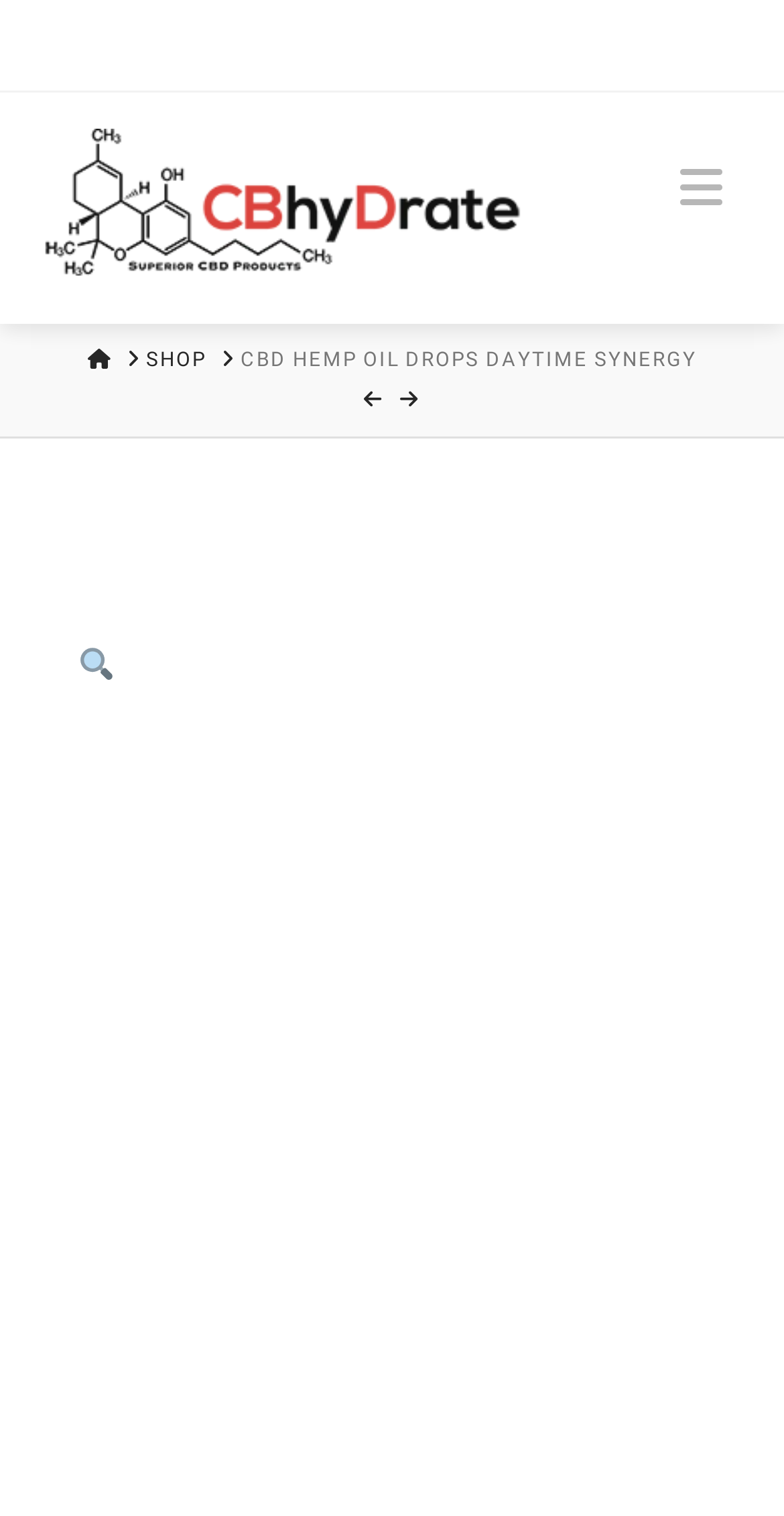Refer to the image and provide an in-depth answer to the question:
What is the purpose of the button at the top right corner?

The button at the top right corner is a navigation button, labeled as 'Navigation', which is used to control the navigation menu, with a bounding box coordinate of [0.829, 0.093, 0.96, 0.155].